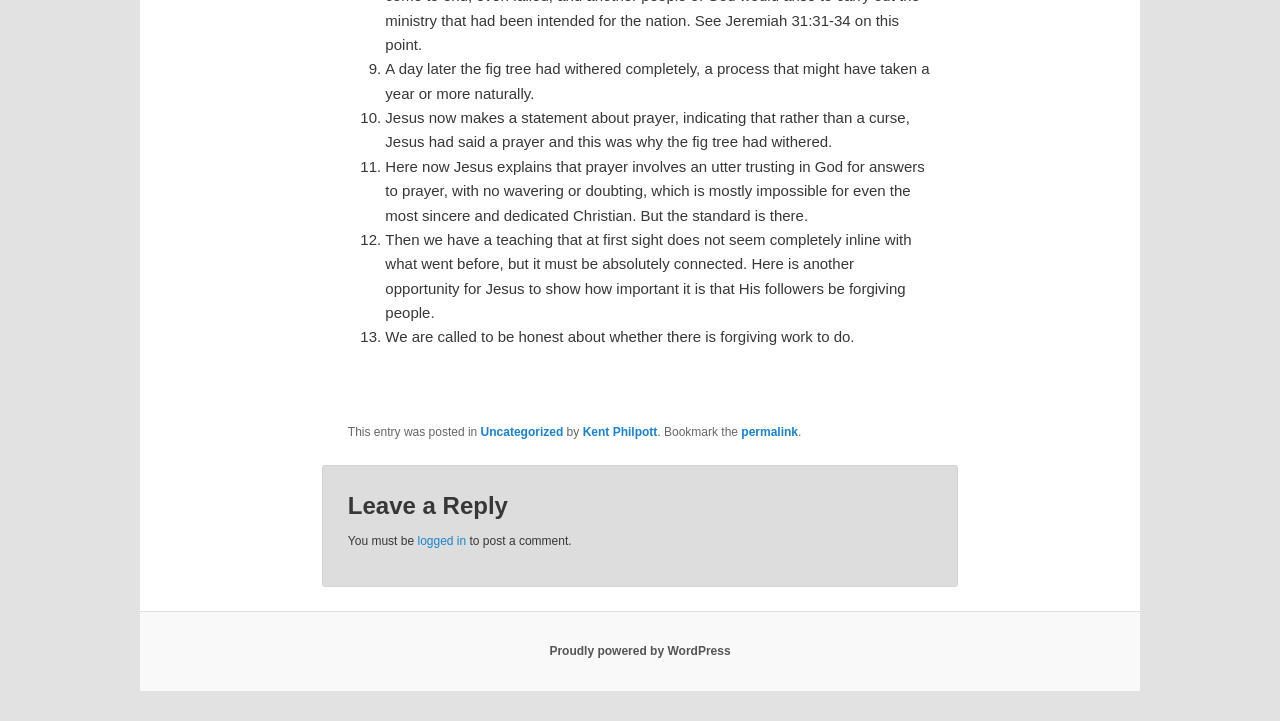What is the purpose of the 'Leave a Reply' section?
Give a detailed and exhaustive answer to the question.

The 'Leave a Reply' section appears to be a comment form, allowing users to enter their thoughts and opinions in response to the blog post. The section is likely intended for users to engage with the content and interact with the author or other readers.